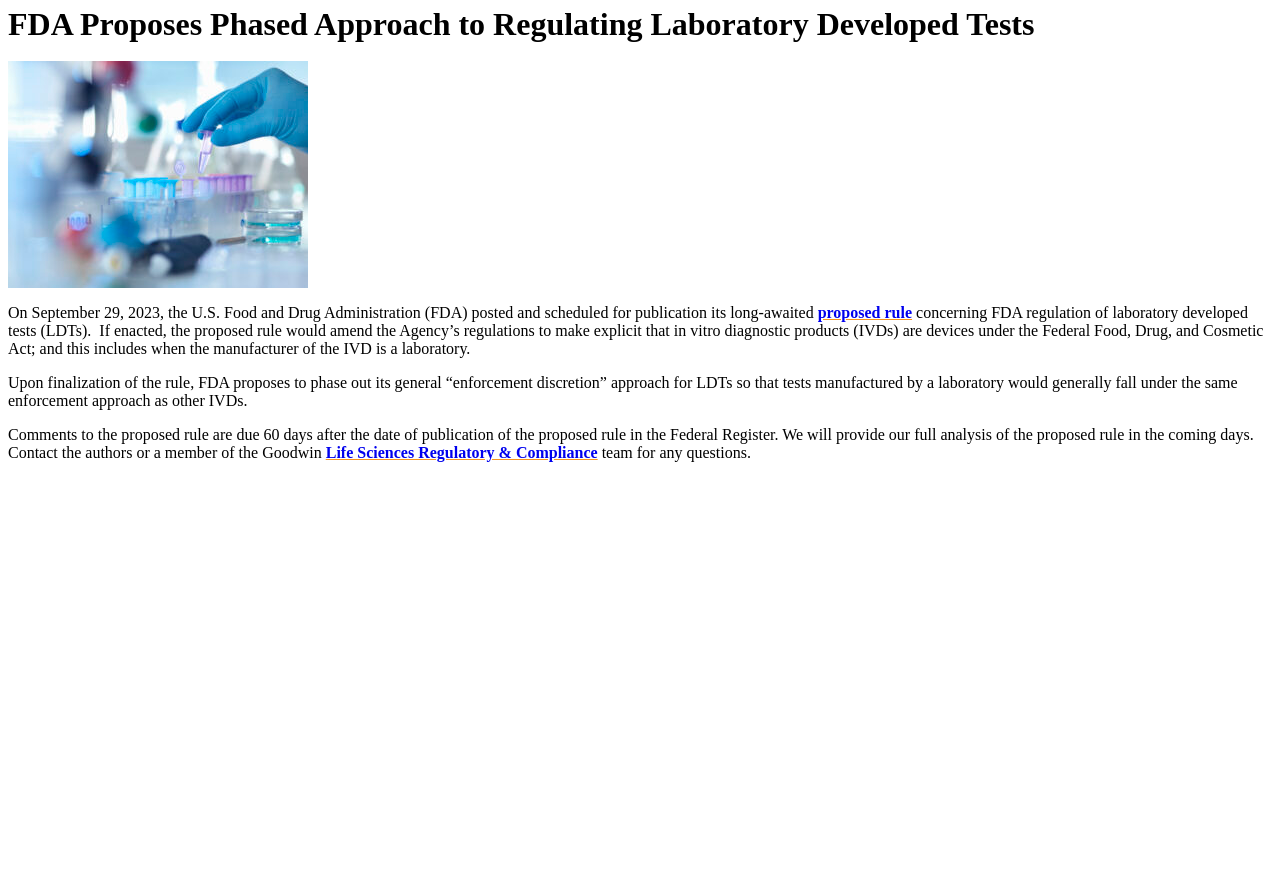Give a one-word or short phrase answer to this question: 
What team can be contacted for questions about the proposed rule?

Goodwin Life Sciences Regulatory & Compliance team